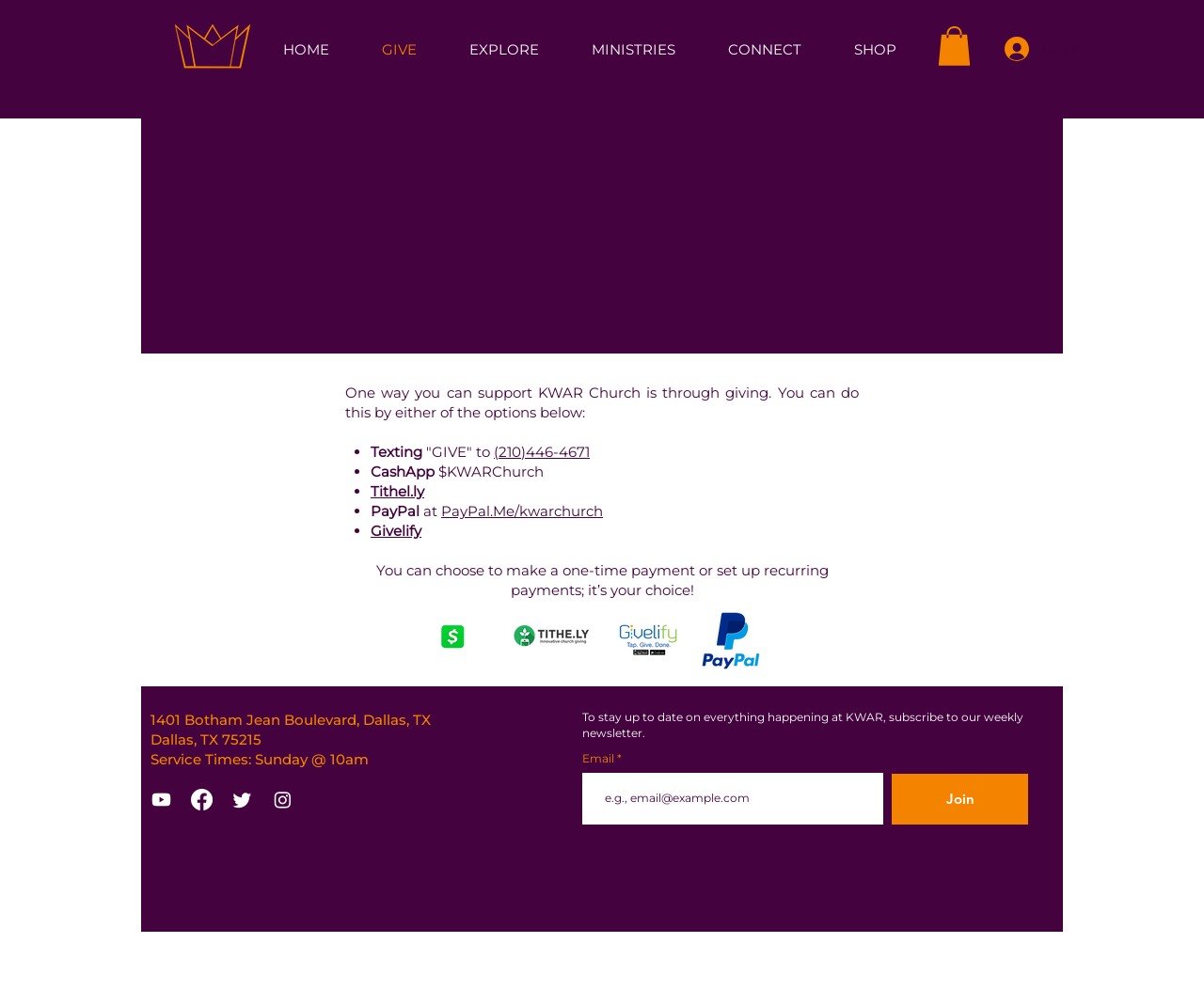Locate the bounding box coordinates of the element to click to perform the following action: 'Enter email address in the 'Email *' field'. The coordinates should be given as four float values between 0 and 1, in the form of [left, top, right, bottom].

[0.484, 0.768, 0.734, 0.819]